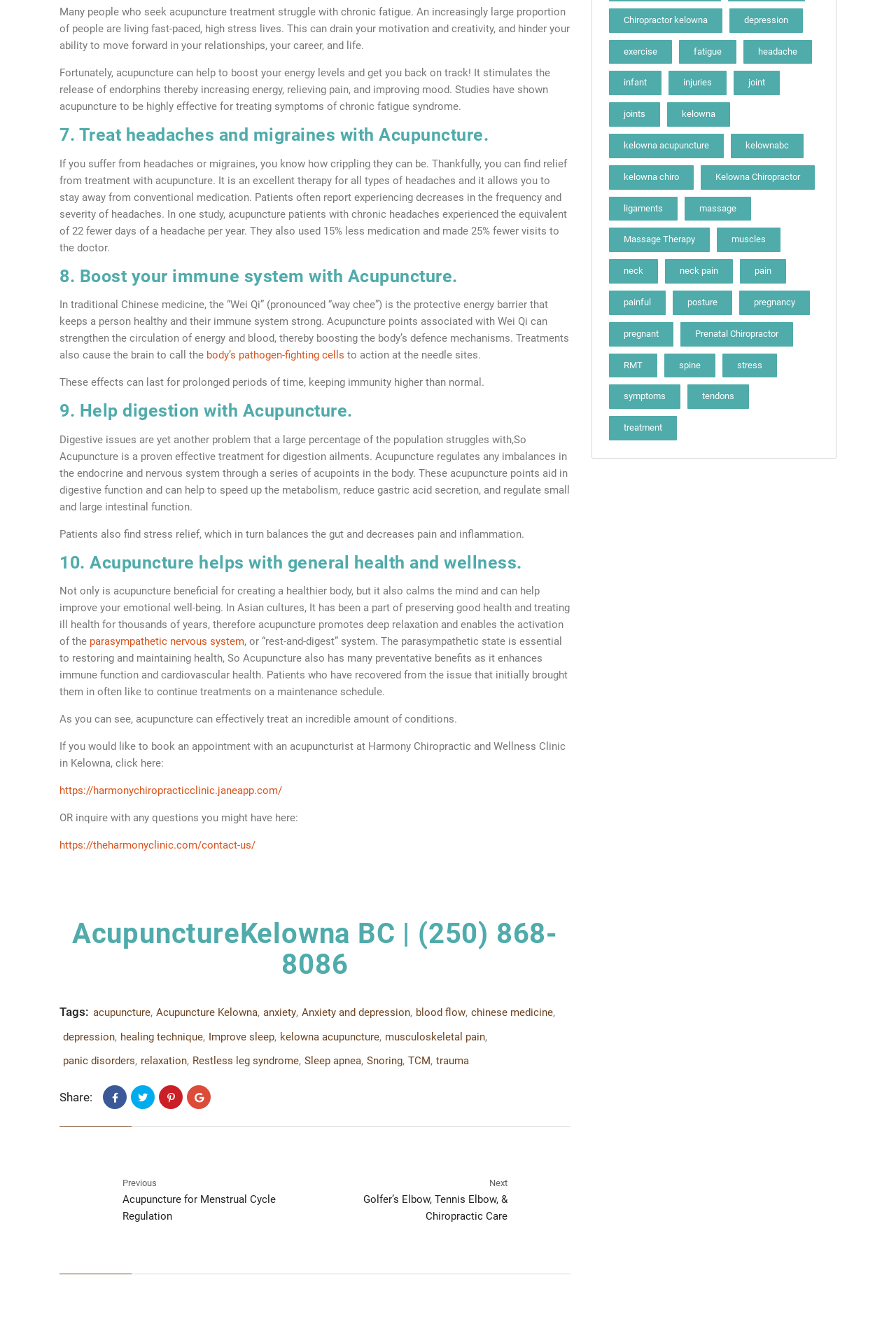Determine the bounding box coordinates for the region that must be clicked to execute the following instruction: "Click the link to book an appointment with an acupuncturist".

[0.066, 0.586, 0.315, 0.596]